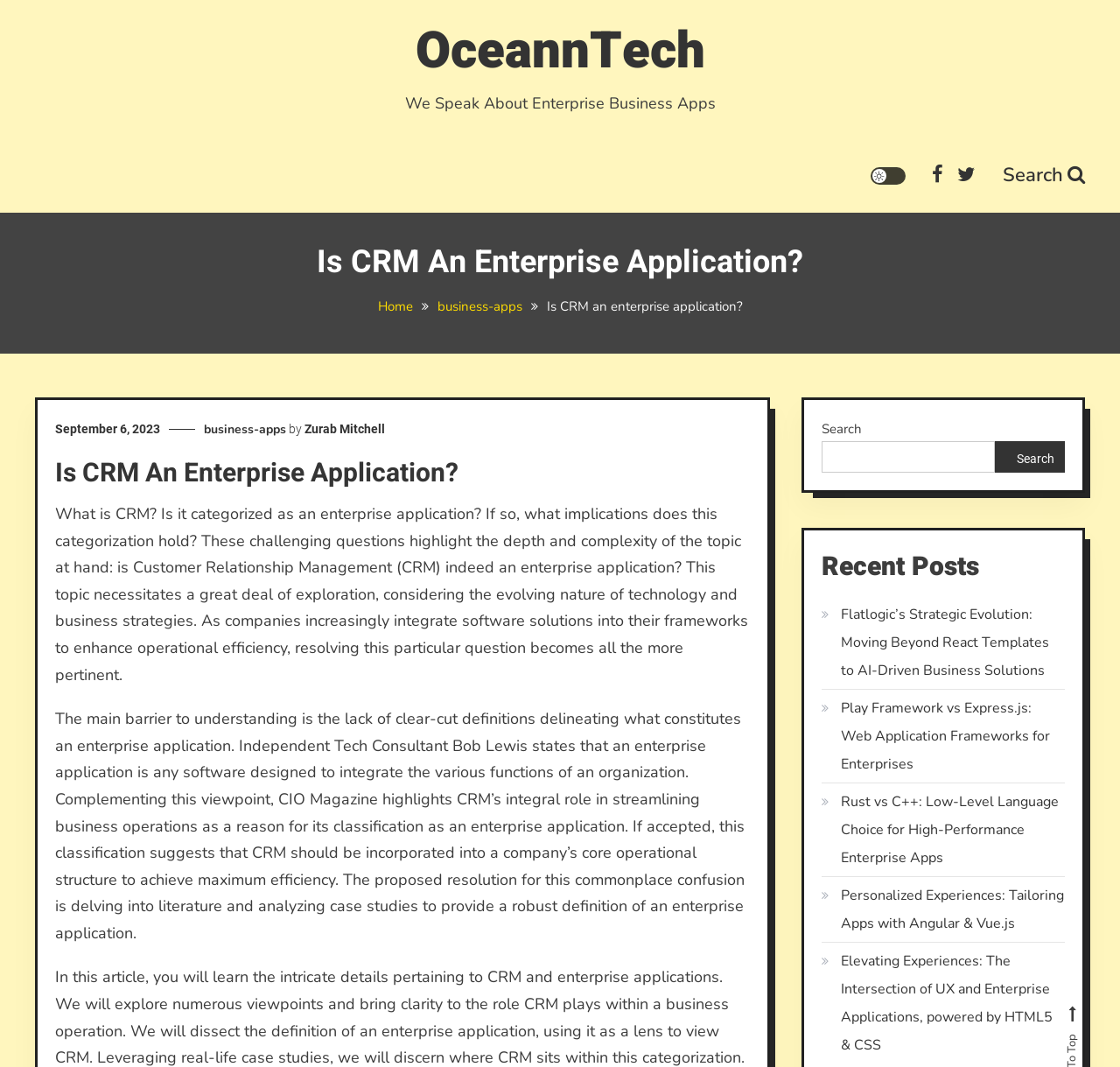Determine the bounding box coordinates for the UI element matching this description: "value="buy"".

None